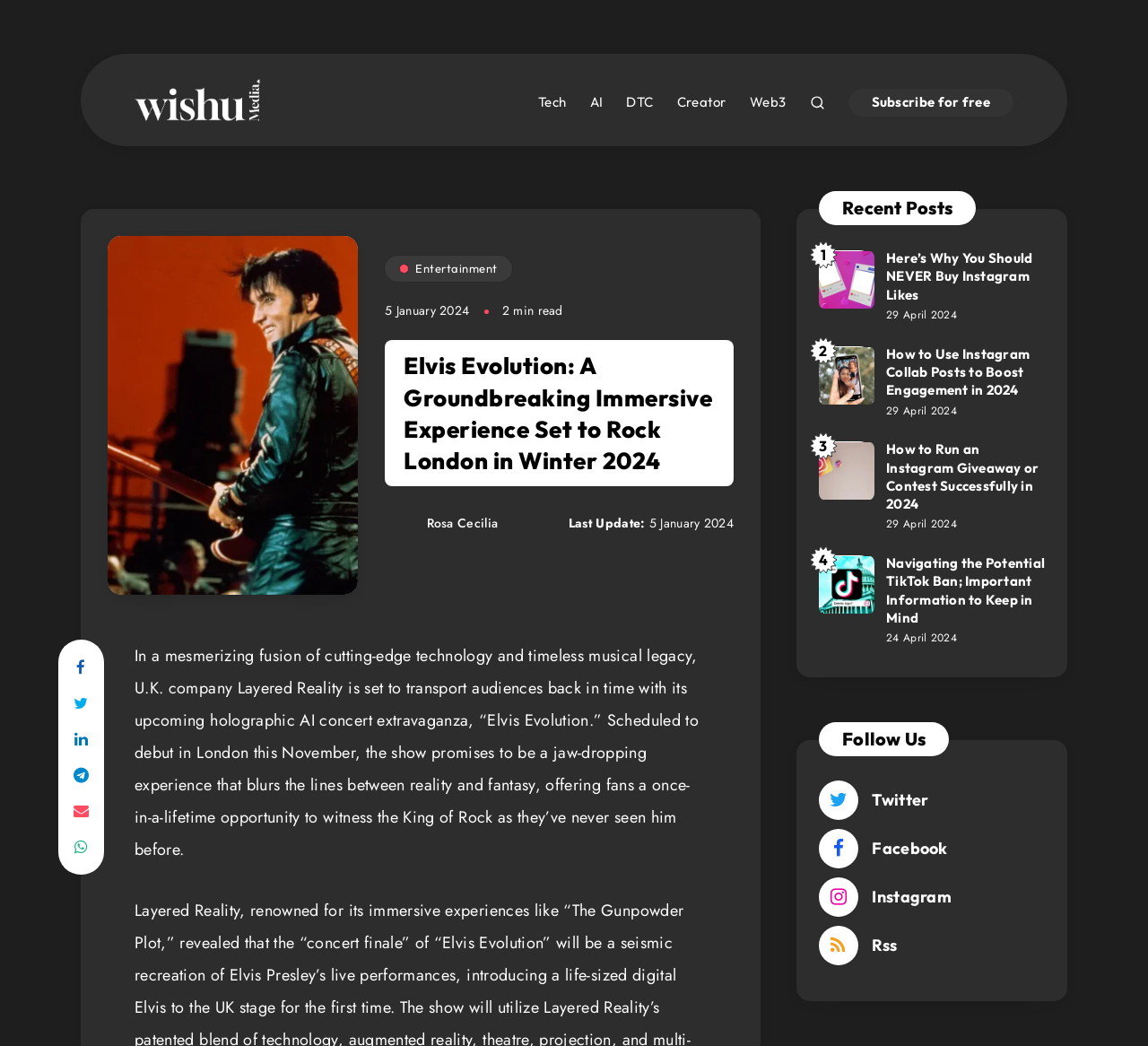What social media platforms can you follow the webpage on?
Please interpret the details in the image and answer the question thoroughly.

The answer can be found by examining the links in the Follow Us section of the webpage. There are four links, each with an icon and text indicating the social media platform: Twitter, Facebook, Instagram, and Rss.